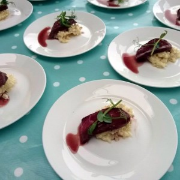Using the information in the image, could you please answer the following question in detail:
Who is the chef behind the culinary creation?

The caption specifically mentions that the culinary creation is by 'chef Vicky Bell at Silverholme', which identifies the chef responsible for the dish.